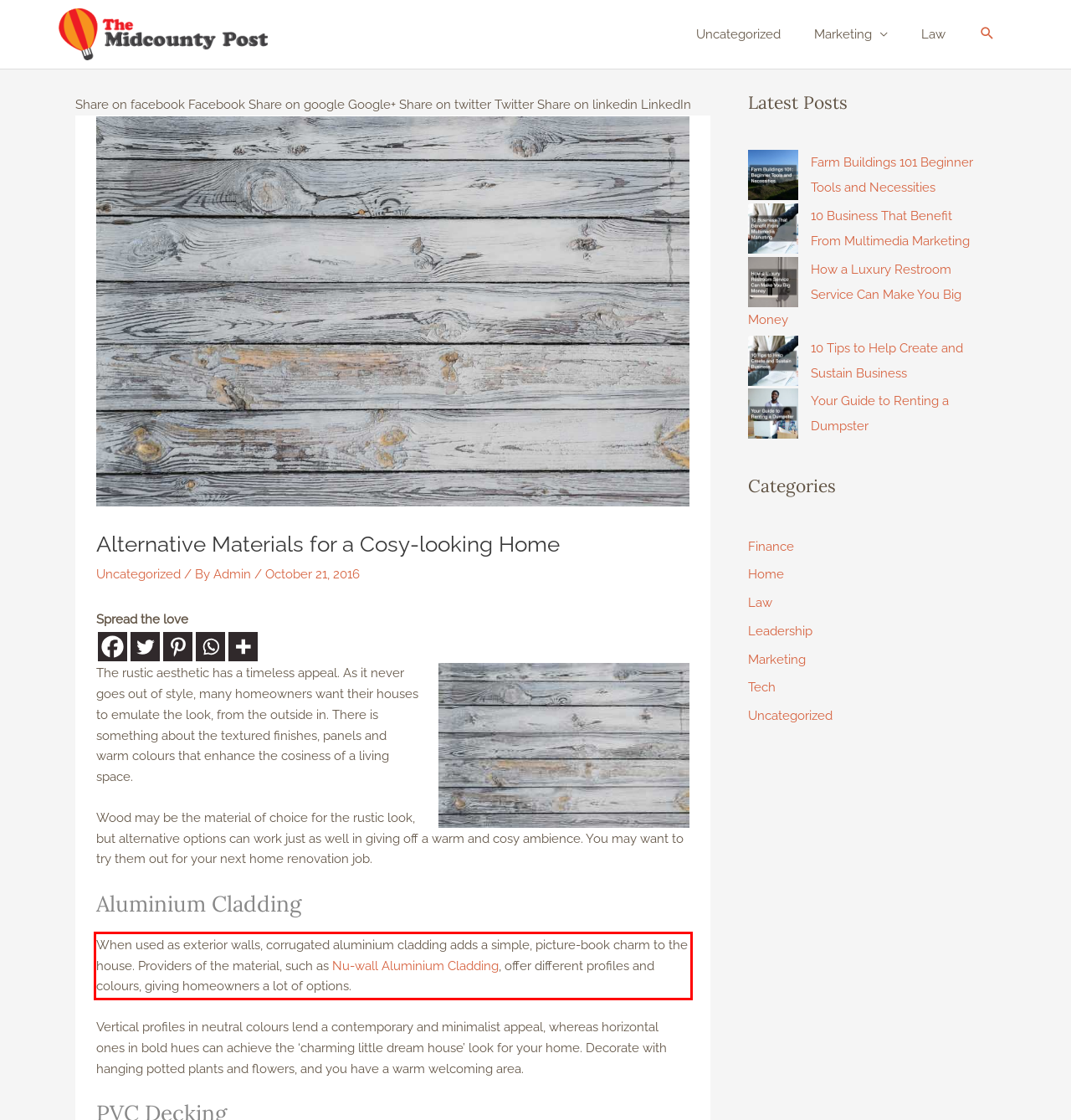Using the provided screenshot of a webpage, recognize and generate the text found within the red rectangle bounding box.

When used as exterior walls, corrugated aluminium cladding adds a simple, picture-book charm to the house. Providers of the material, such as Nu-wall Aluminium Cladding, offer different profiles and colours, giving homeowners a lot of options.